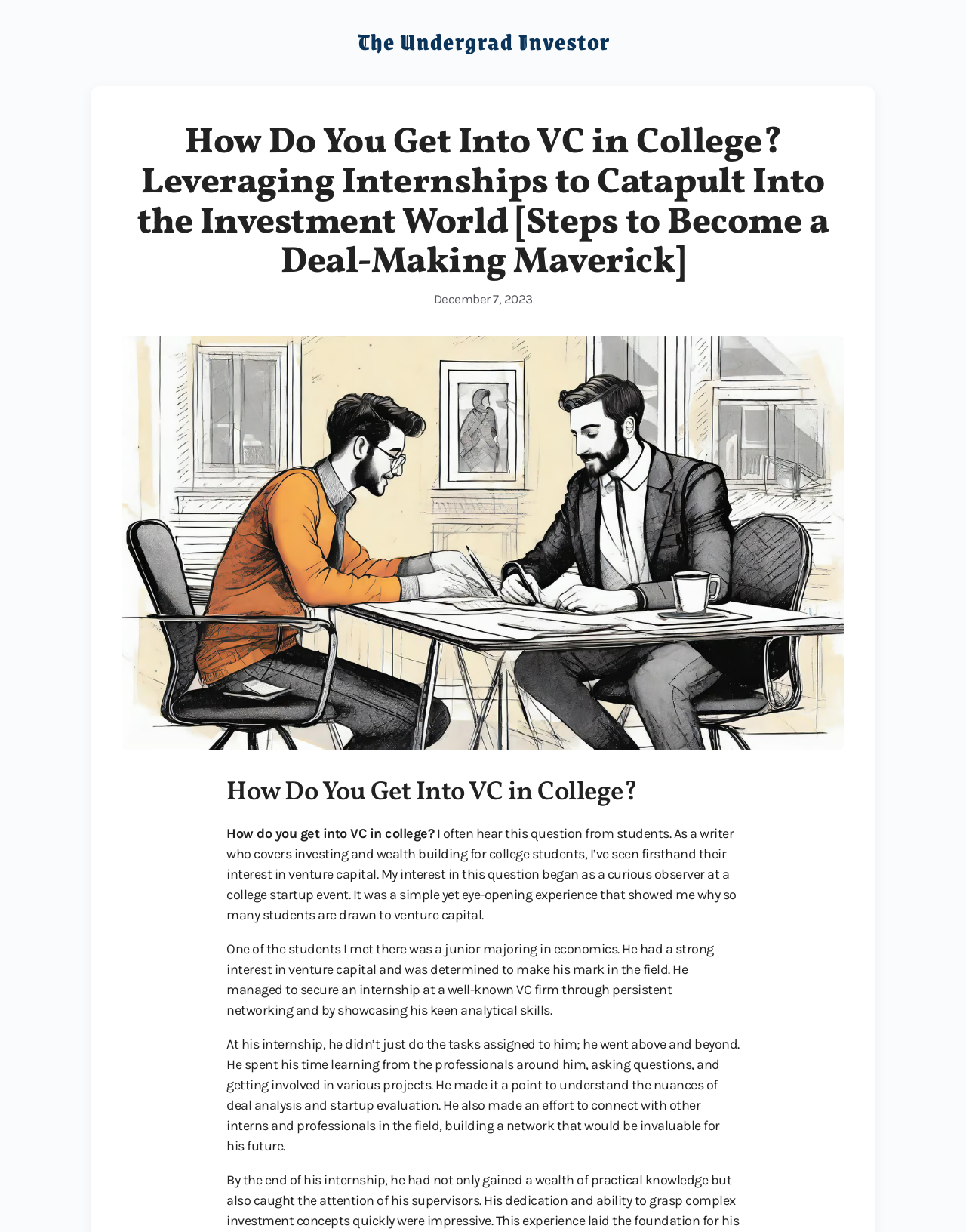What is the text of the webpage's headline?

How Do You Get Into VC in College? Leveraging Internships to Catapult Into the Investment World [Steps to Become a Deal-Making Maverick]